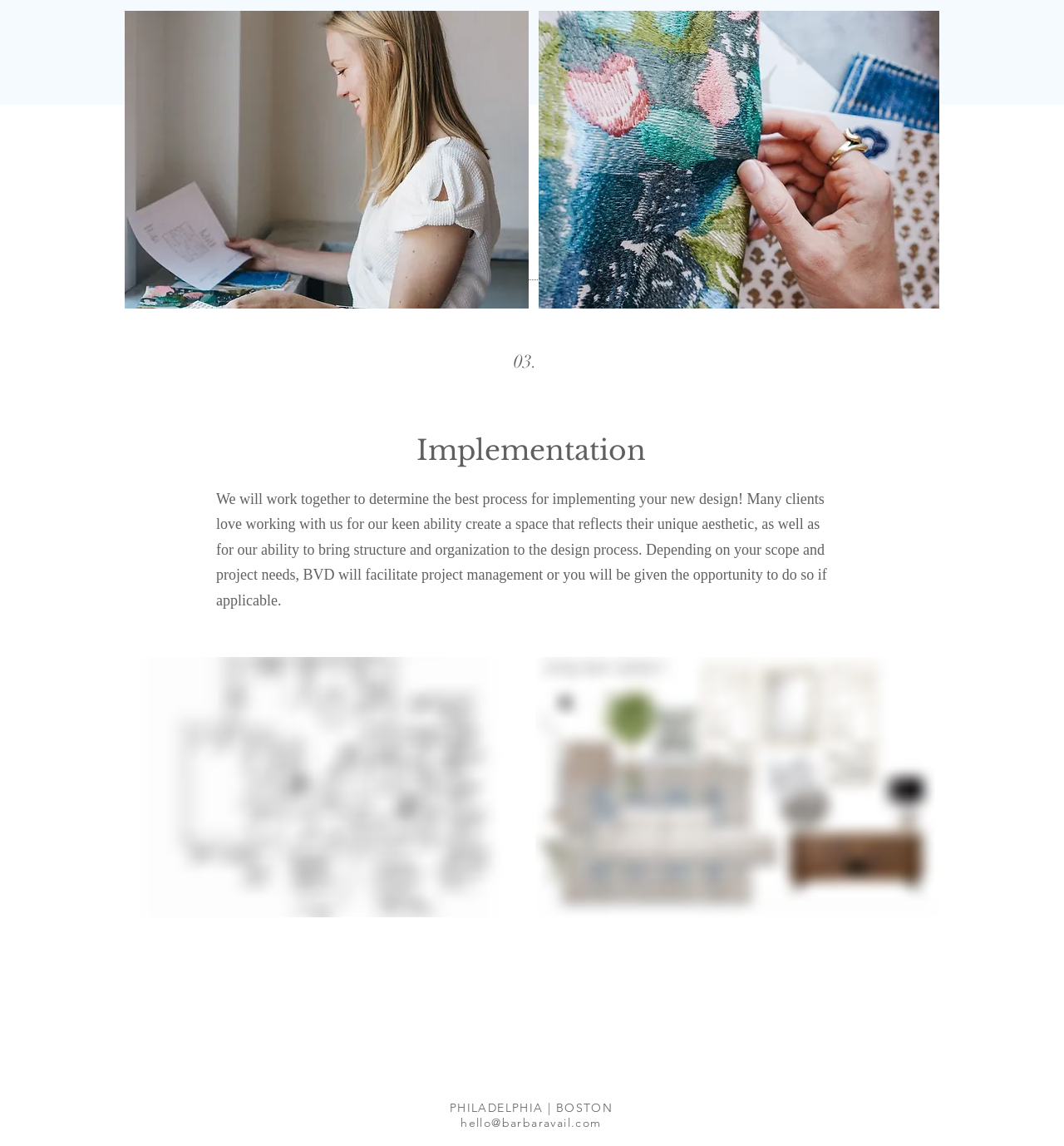Using the given element description, provide the bounding box coordinates (top-left x, top-left y, bottom-right x, bottom-right y) for the corresponding UI element in the screenshot: hello@barbaravail.com

[0.433, 0.973, 0.565, 0.986]